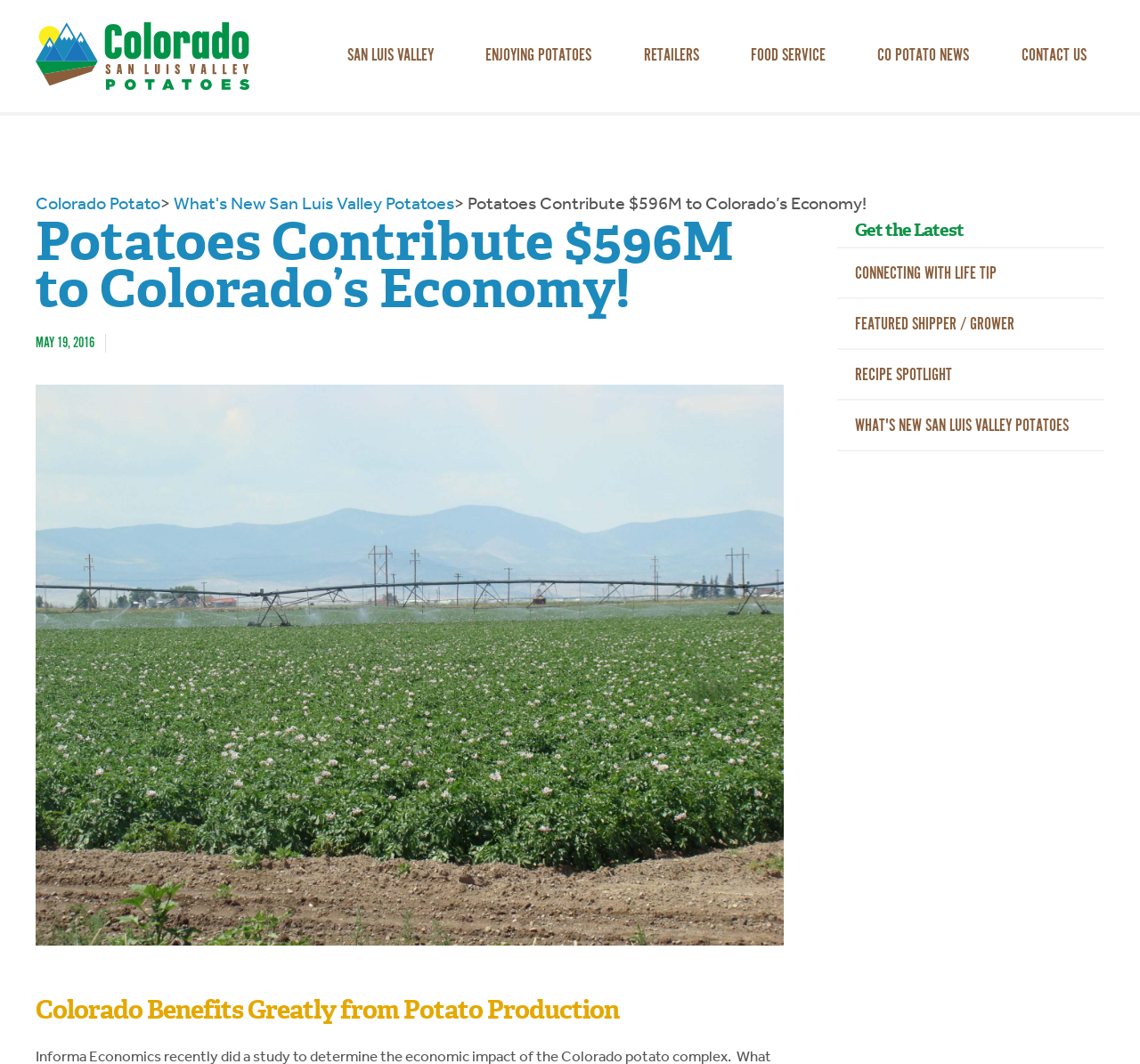Can you find the bounding box coordinates for the element that needs to be clicked to execute this instruction: "Get the Latest news"? The coordinates should be given as four float numbers between 0 and 1, i.e., [left, top, right, bottom].

[0.734, 0.205, 0.969, 0.228]